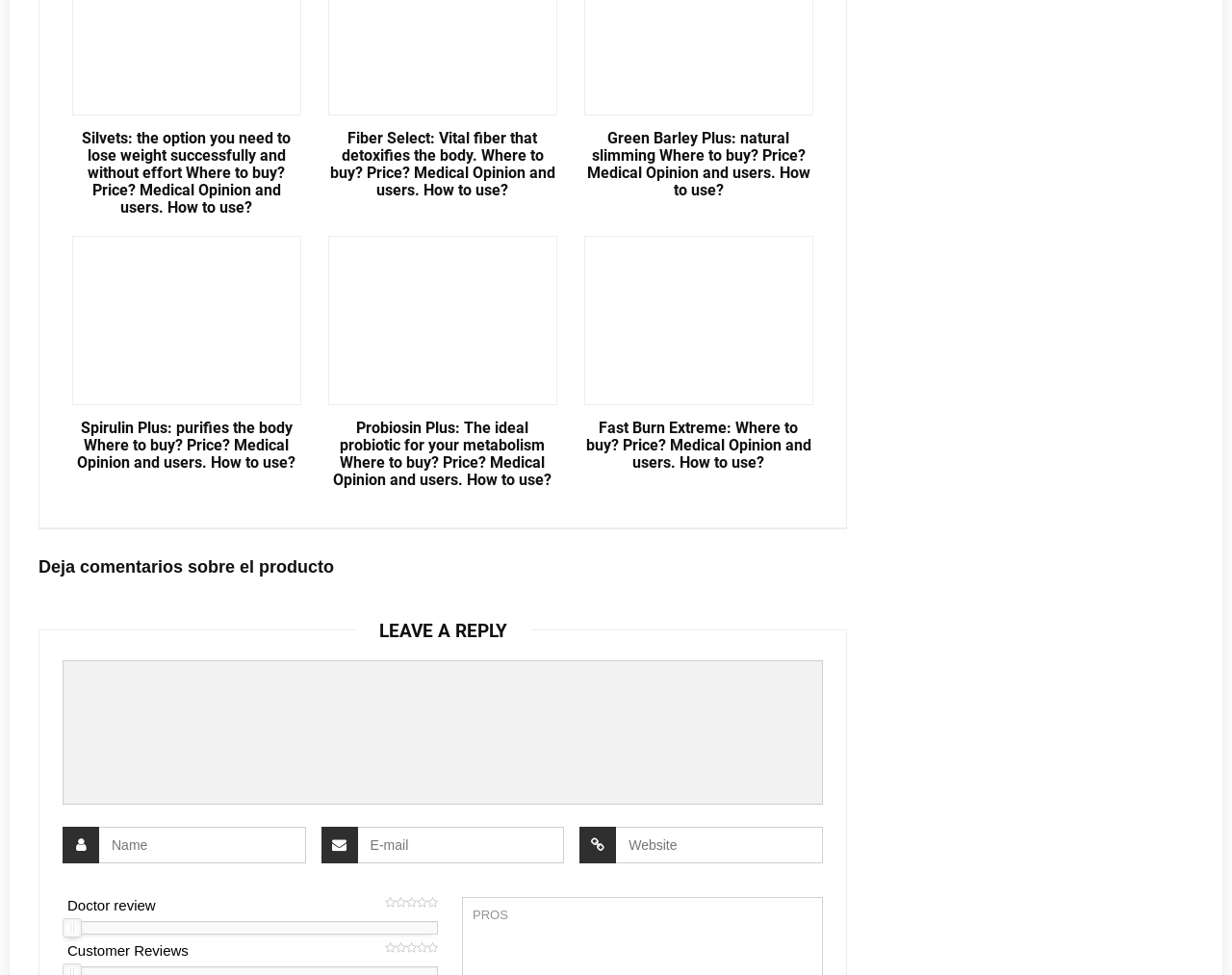Determine the bounding box for the described UI element: "name="url" placeholder="Website"".

[0.47, 0.848, 0.668, 0.886]